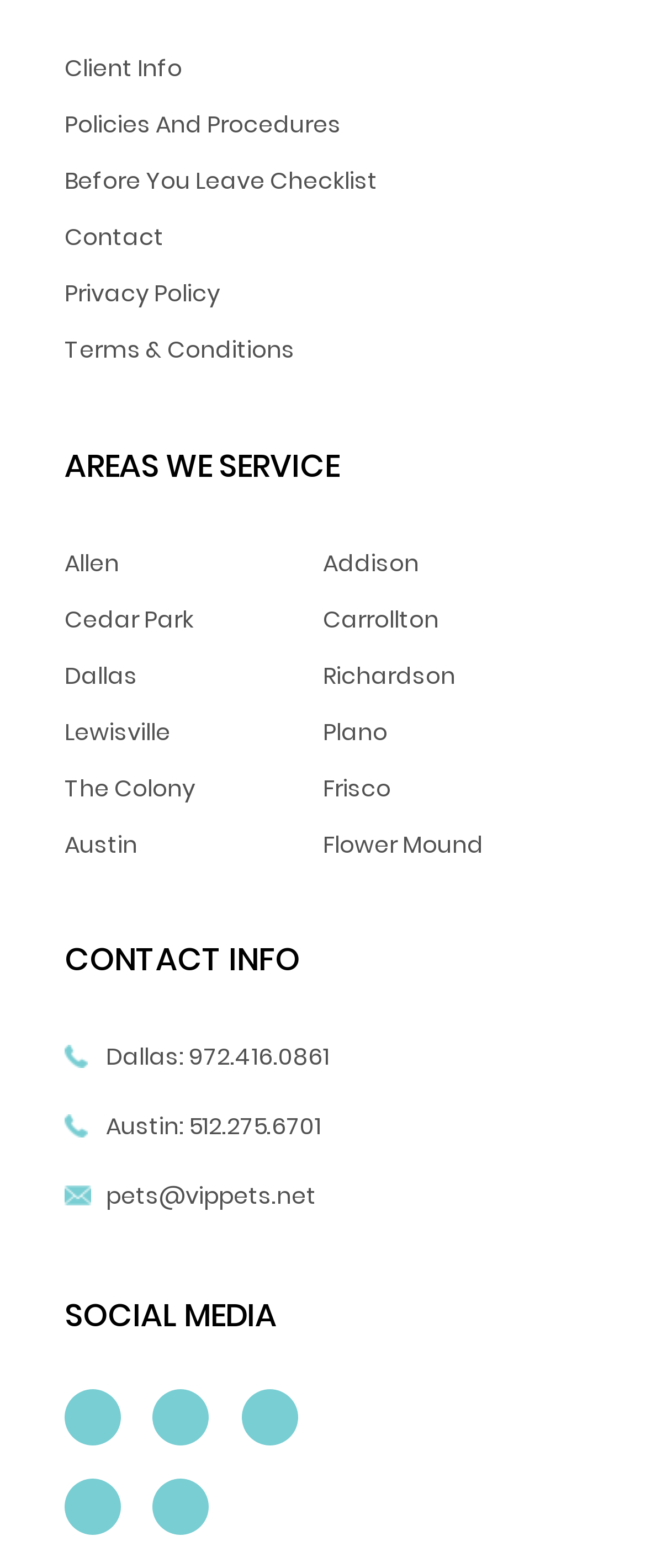Determine the bounding box coordinates of the element that should be clicked to execute the following command: "Click on Client Info".

[0.1, 0.033, 0.282, 0.054]